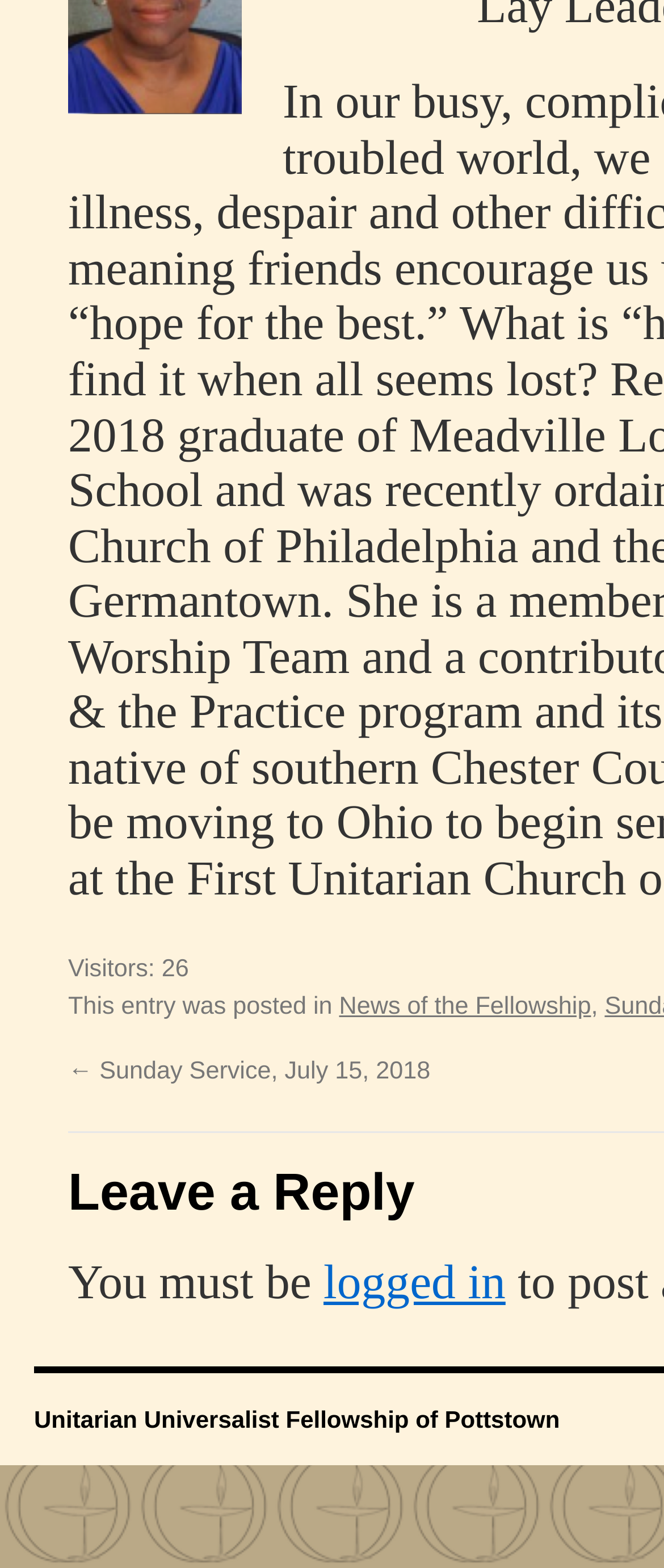From the details in the image, provide a thorough response to the question: What is the name of the fellowship?

I found the answer by reading the link at the bottom of the page, which is 'Unitarian Universalist Fellowship of Pottstown'.